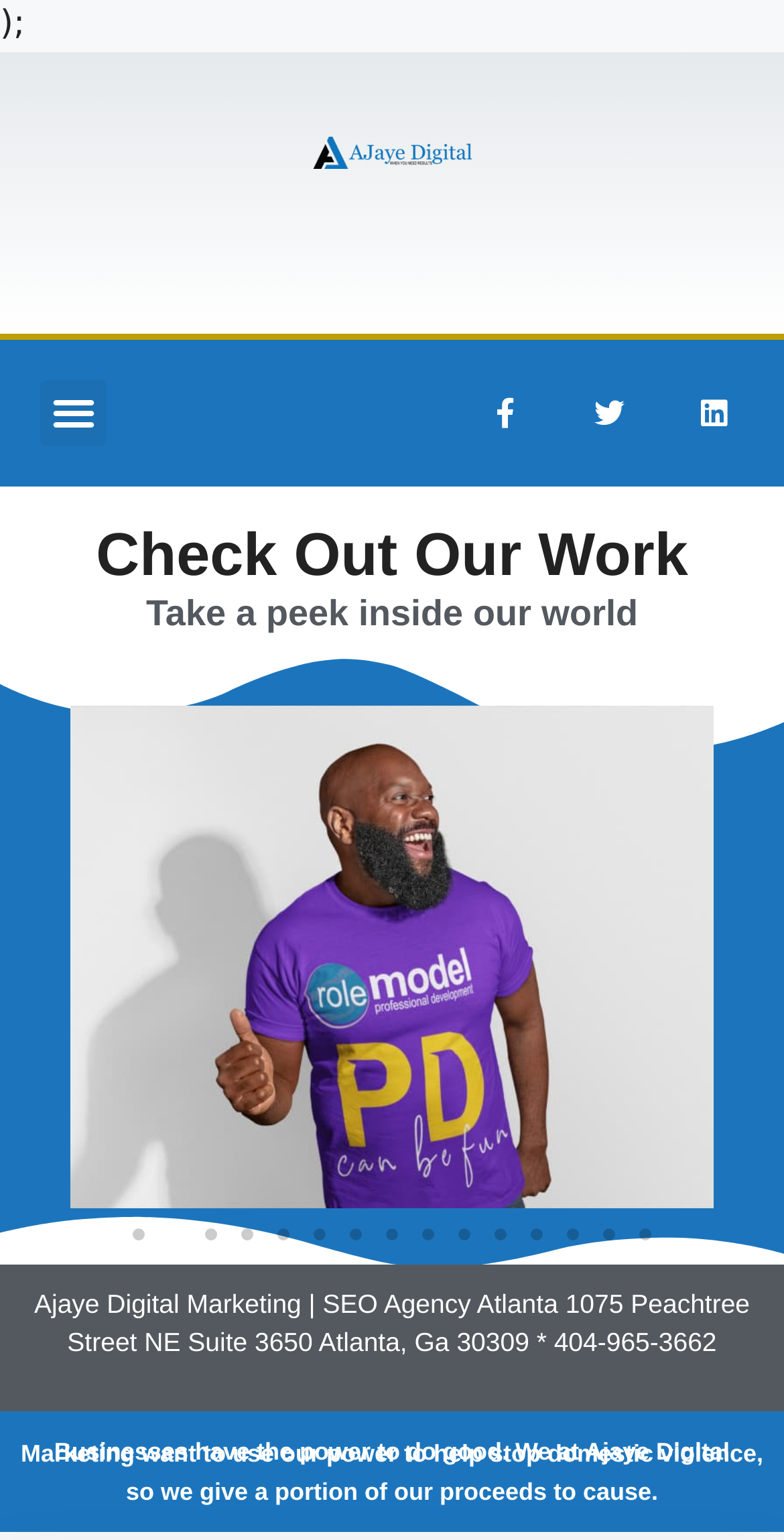Determine the title of the webpage and give its text content.

Check Out Our Work